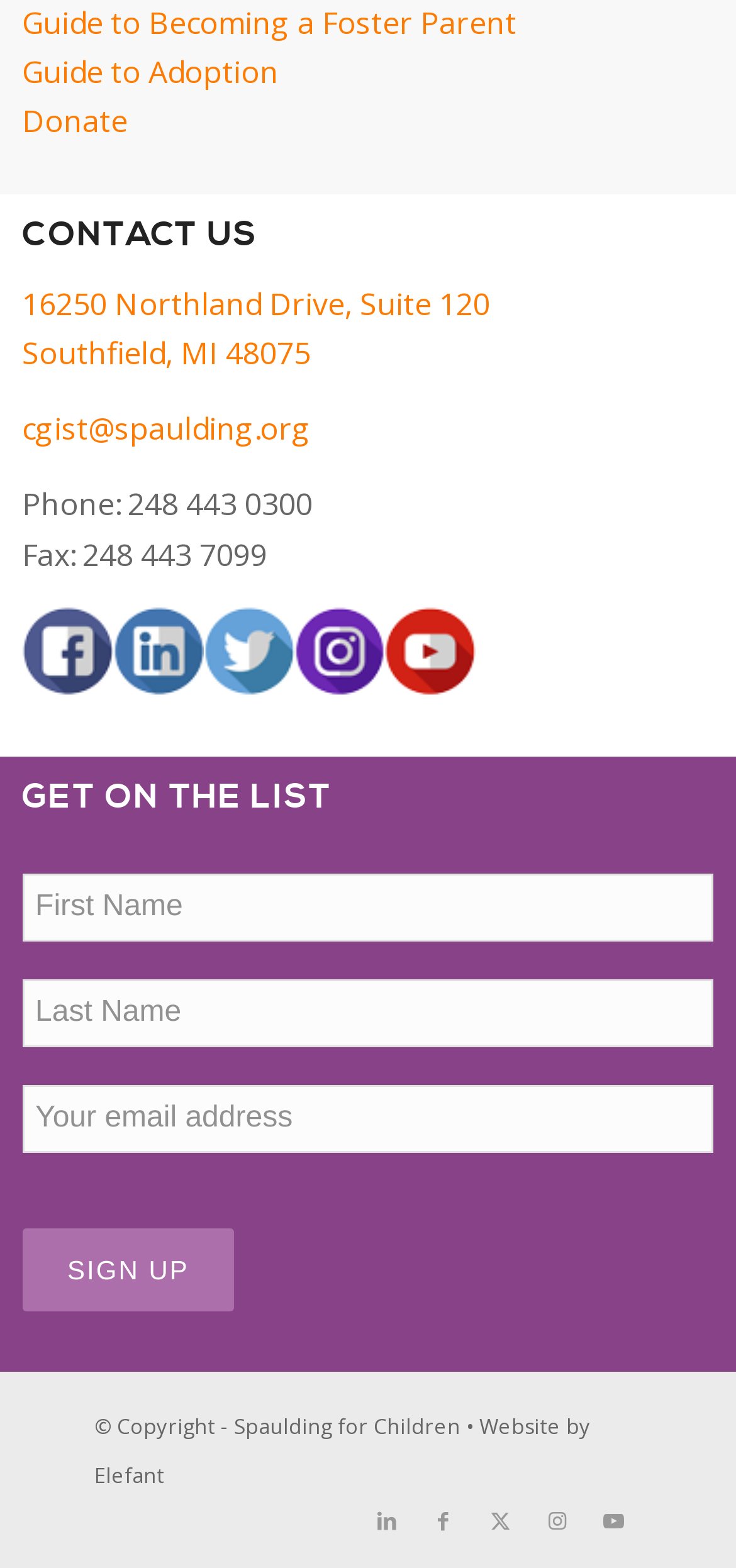Identify the bounding box coordinates for the UI element described as: "value="Sign up"". The coordinates should be provided as four floats between 0 and 1: [left, top, right, bottom].

[0.03, 0.784, 0.319, 0.837]